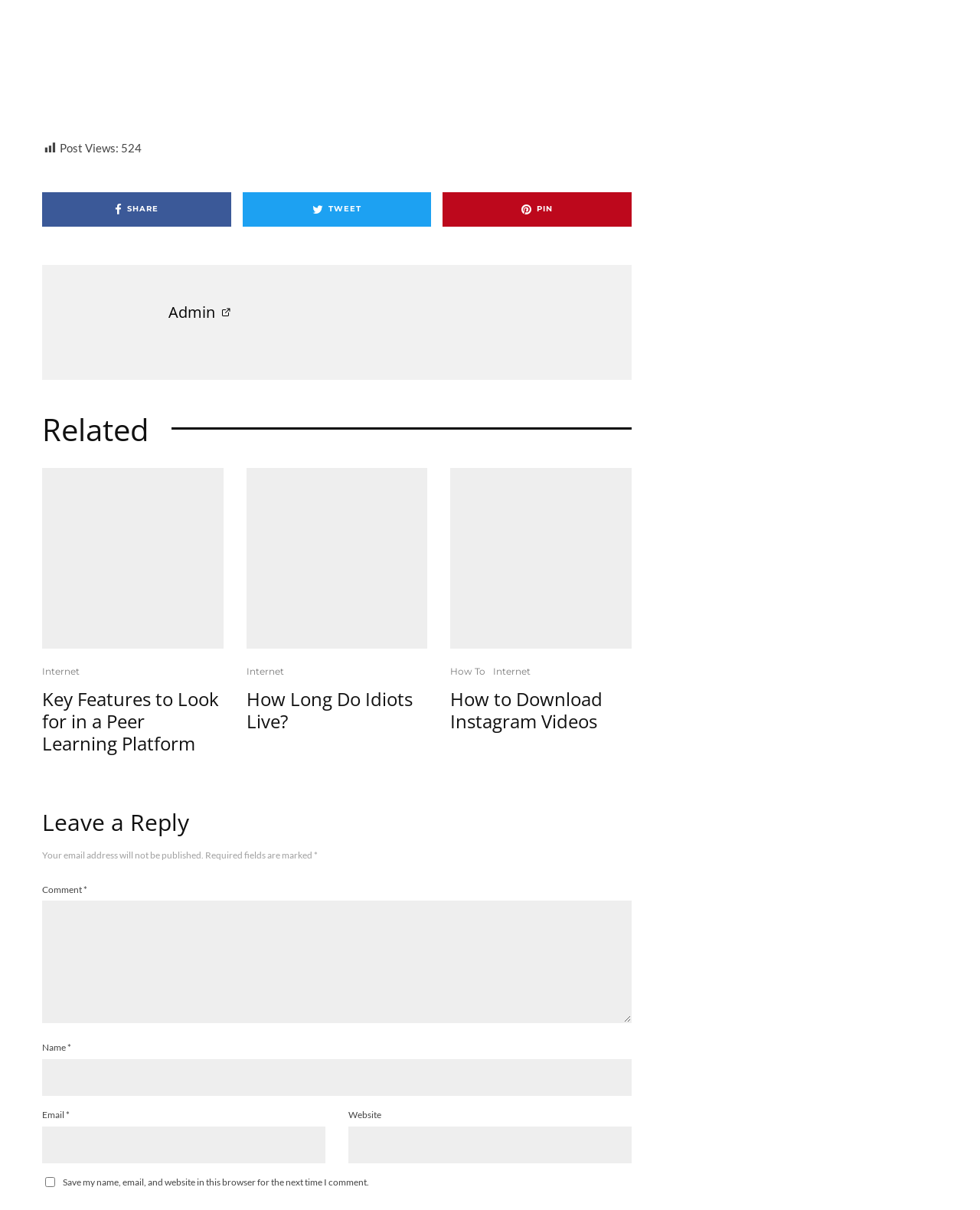Using the element description parent_node: Website name="url", predict the bounding box coordinates for the UI element. Provide the coordinates in (top-left x, top-left y, bottom-right x, bottom-right y) format with values ranging from 0 to 1.

[0.355, 0.931, 0.645, 0.961]